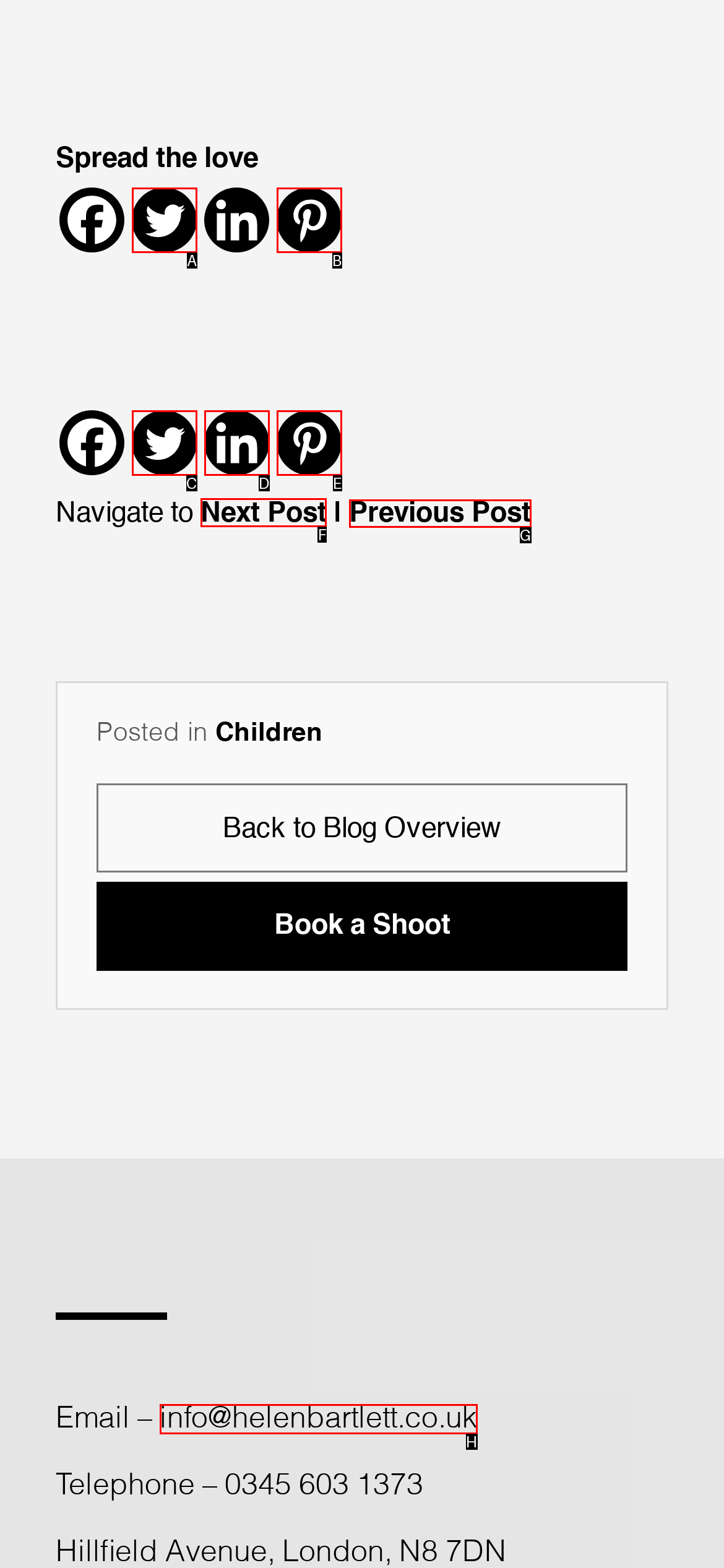Tell me the correct option to click for this task: Go to next post
Write down the option's letter from the given choices.

F